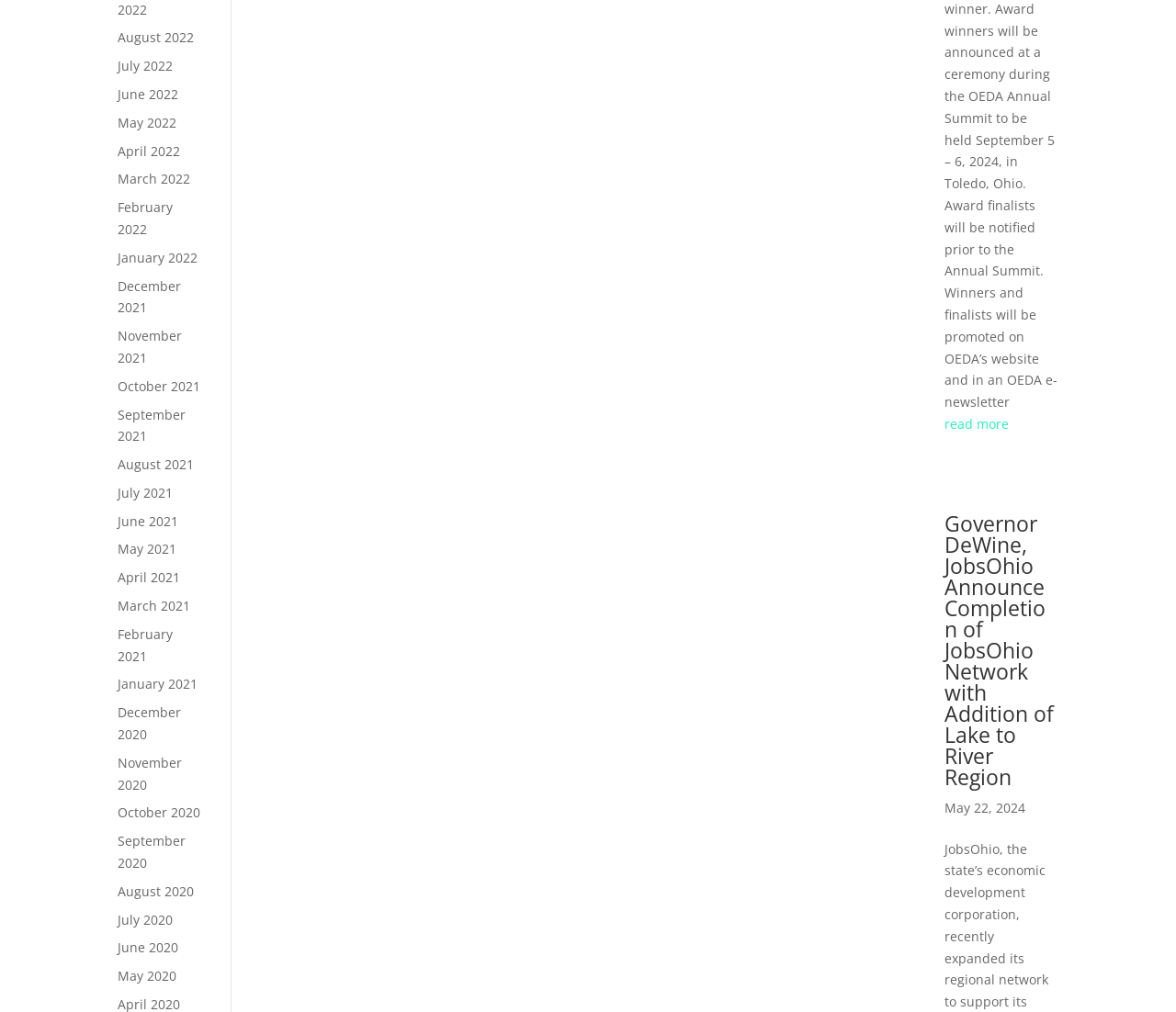What is the title of the news article?
Using the image as a reference, give a one-word or short phrase answer.

Governor DeWine, JobsOhio Announce Completion of JobsOhio Network with Addition of Lake to River Region